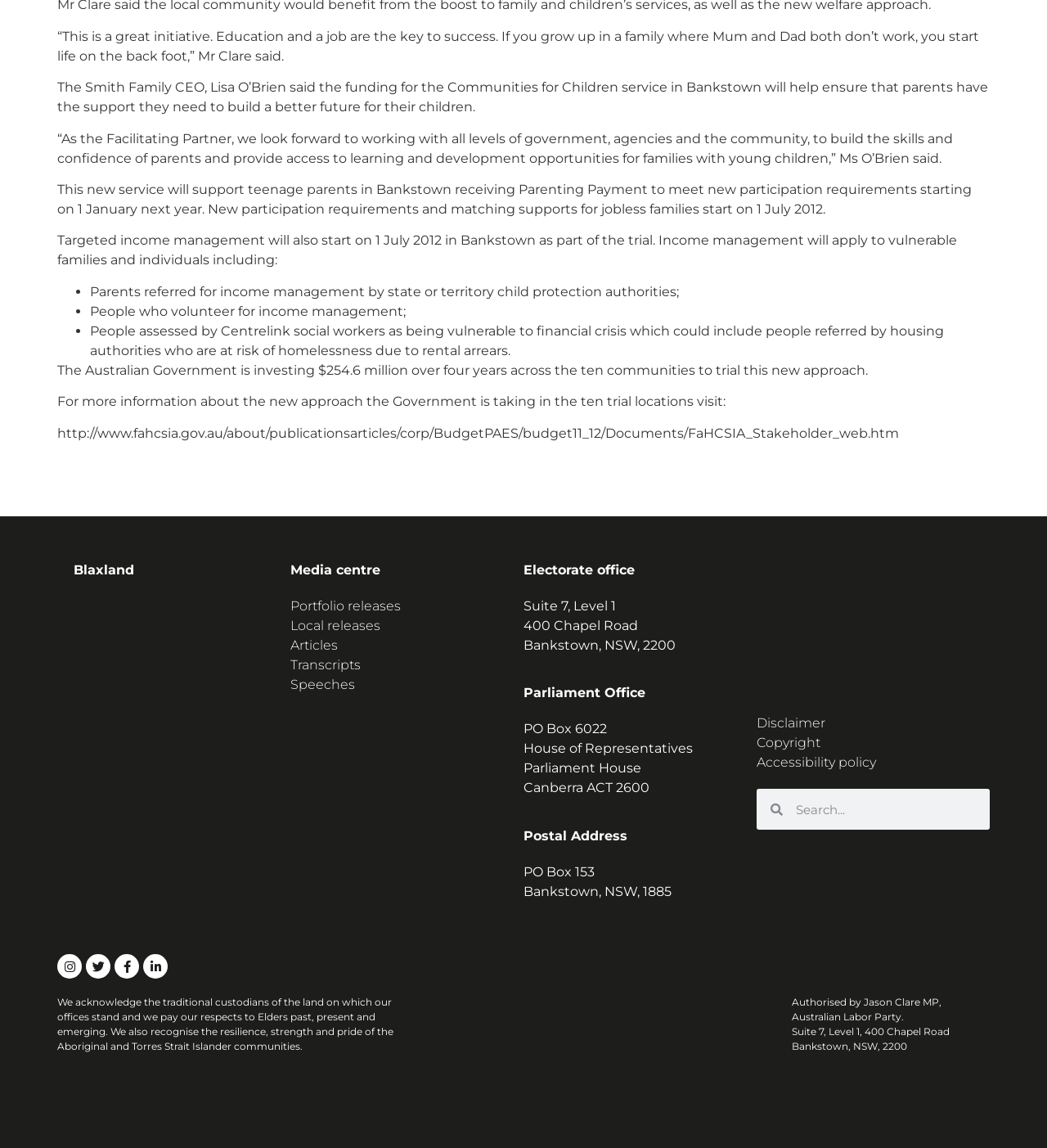What is the address of the Electorate office? Refer to the image and provide a one-word or short phrase answer.

Suite 7, Level 1, 400 Chapel Road, Bankstown, NSW, 2200